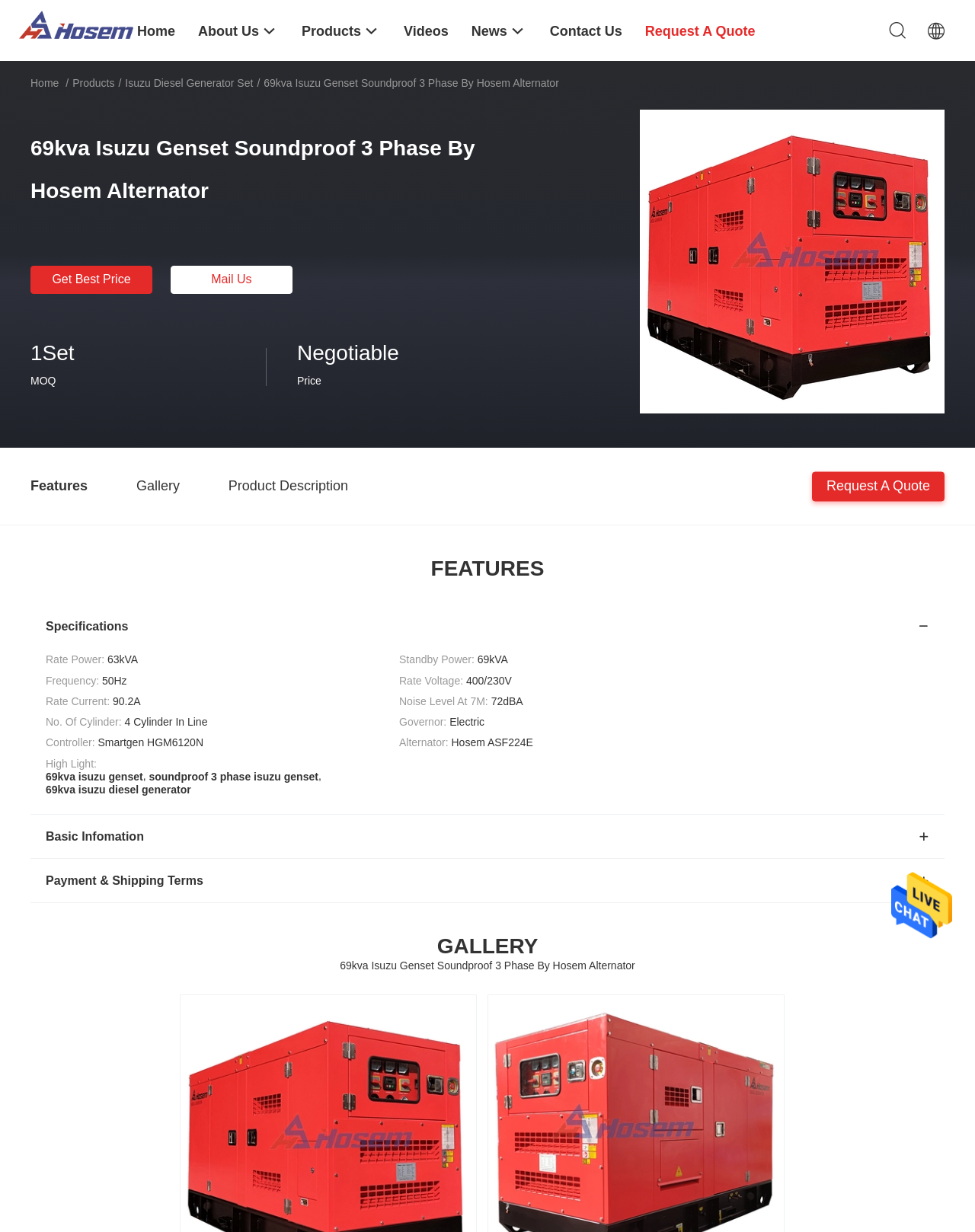Locate the bounding box coordinates of the clickable region to complete the following instruction: "Click the 'Send Message' button."

[0.914, 0.76, 0.977, 0.77]